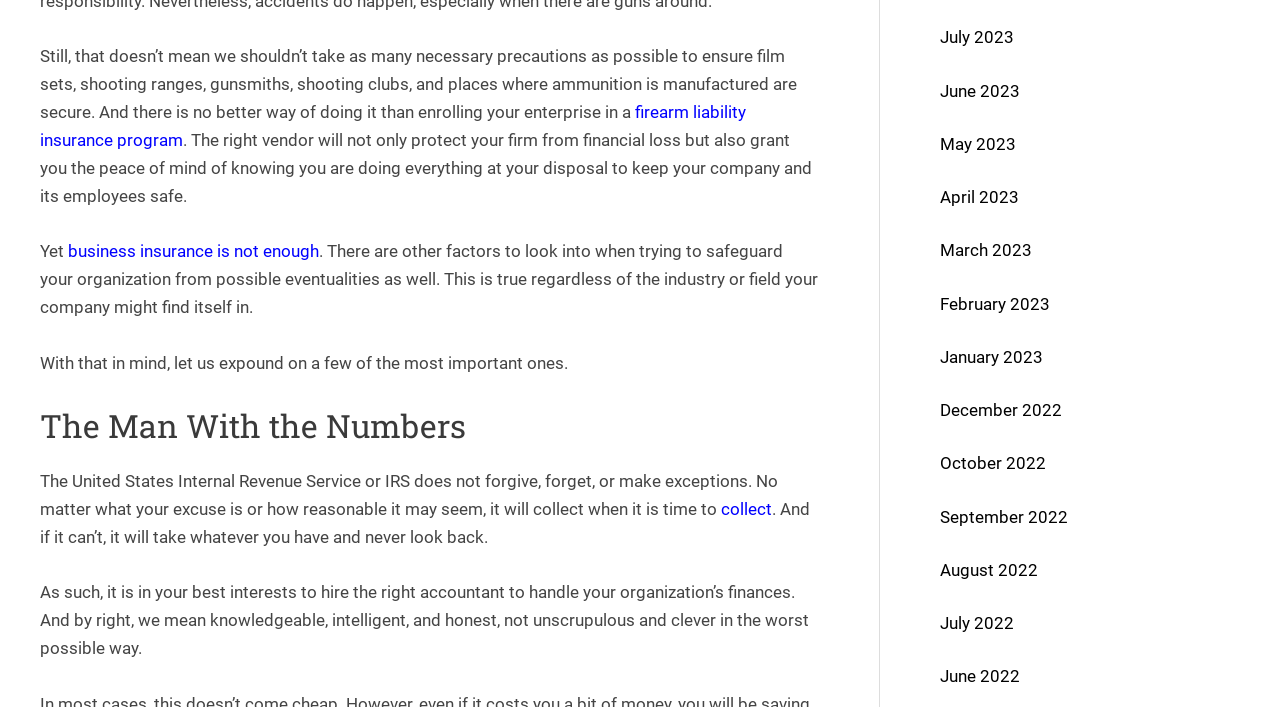Review the image closely and give a comprehensive answer to the question: What is the topic of the article?

The topic of the article can be inferred from the content of the webpage, which discusses the importance of firearm liability insurance for businesses and organizations. The text mentions 'enrolling your enterprise in a firearm liability insurance program' and 'business insurance is not enough', indicating that the article is focused on this specific topic.